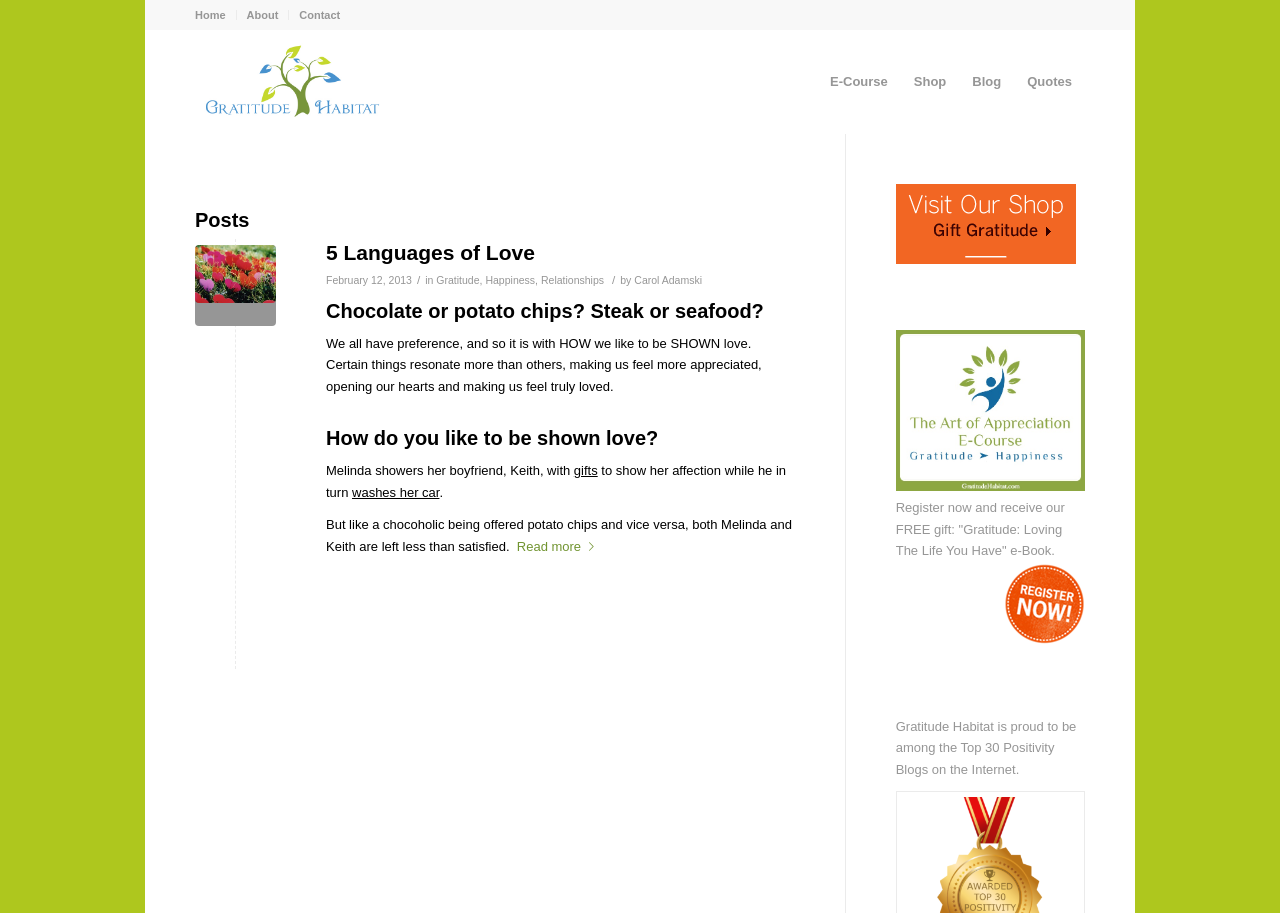Provide the bounding box coordinates of the section that needs to be clicked to accomplish the following instruction: "Register now and receive the FREE gift."

[0.7, 0.548, 0.832, 0.611]